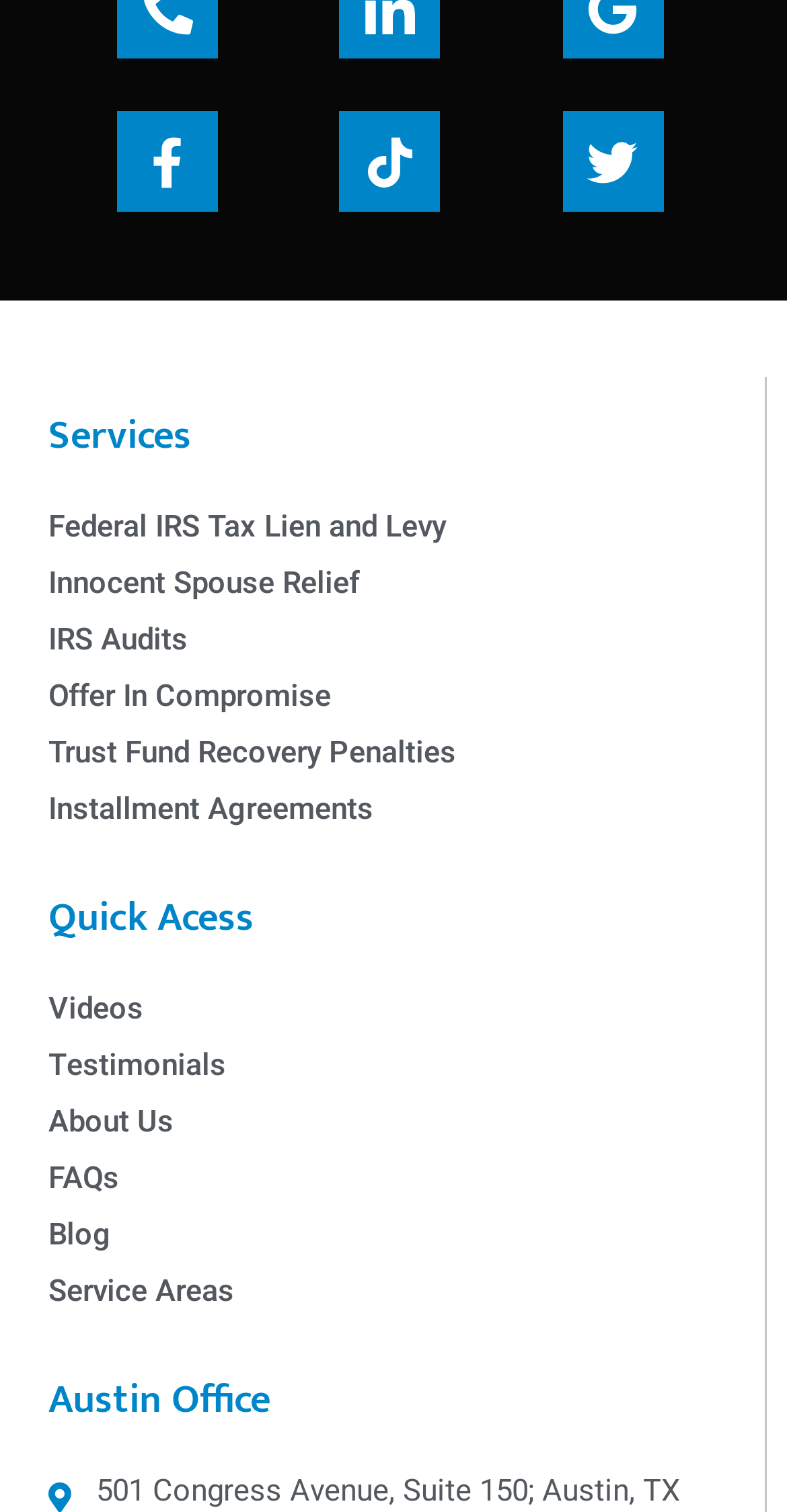How many services are listed?
Using the image as a reference, give a one-word or short phrase answer.

7